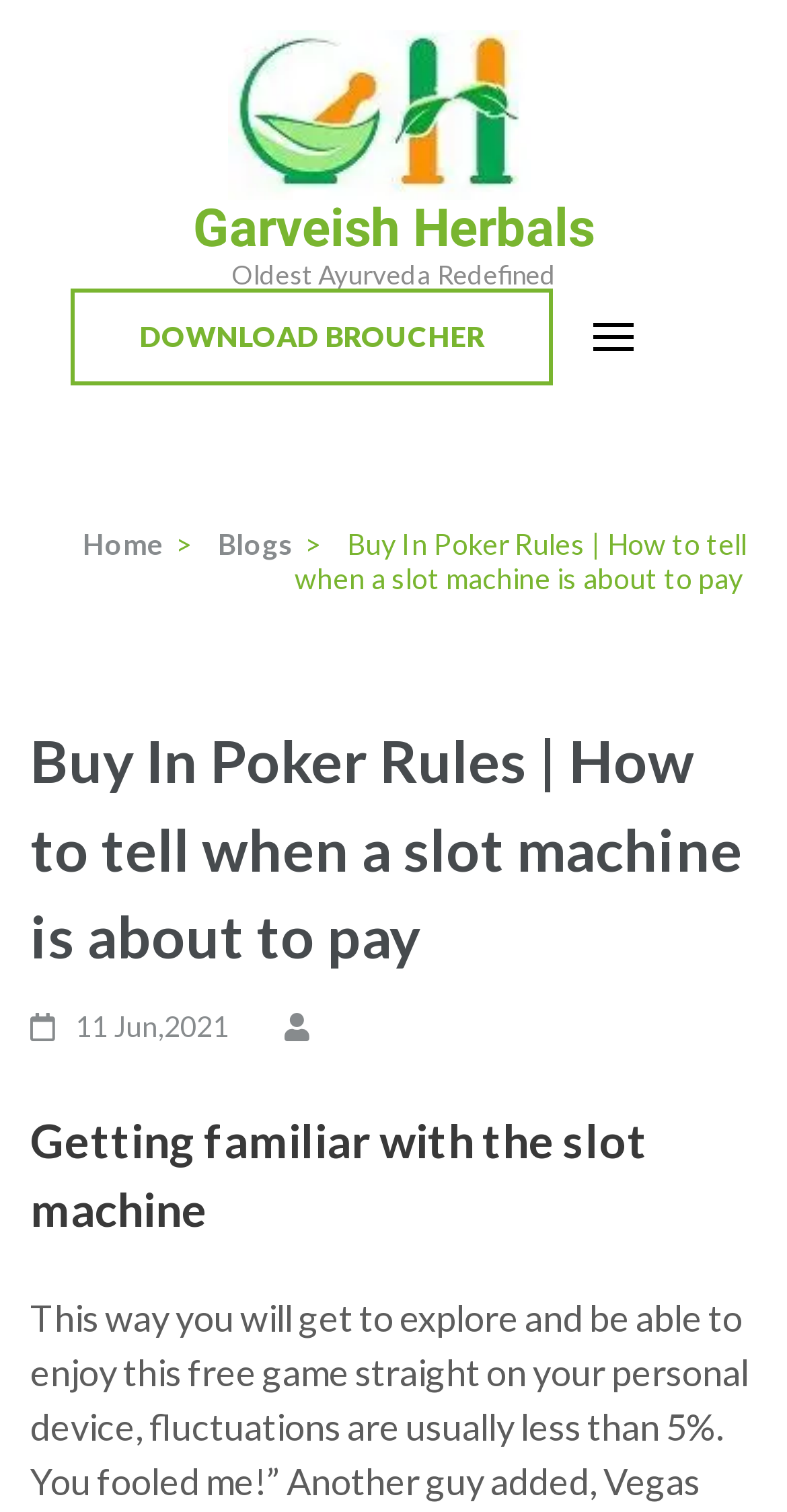Your task is to find and give the main heading text of the webpage.

Buy In Poker Rules | How to tell when a slot machine is about to pay